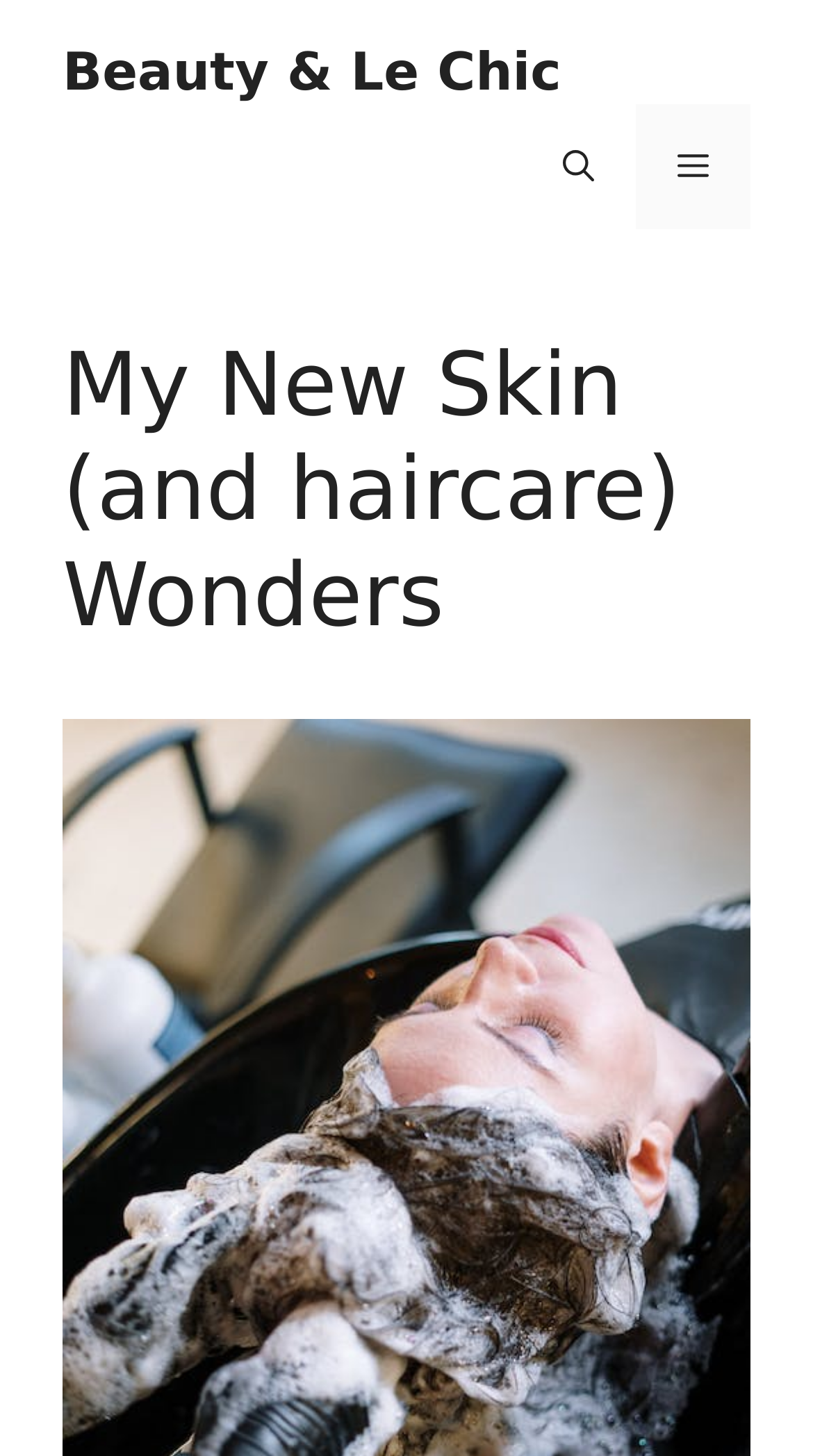Please answer the following question using a single word or phrase: 
How many links are in the navigation section?

2